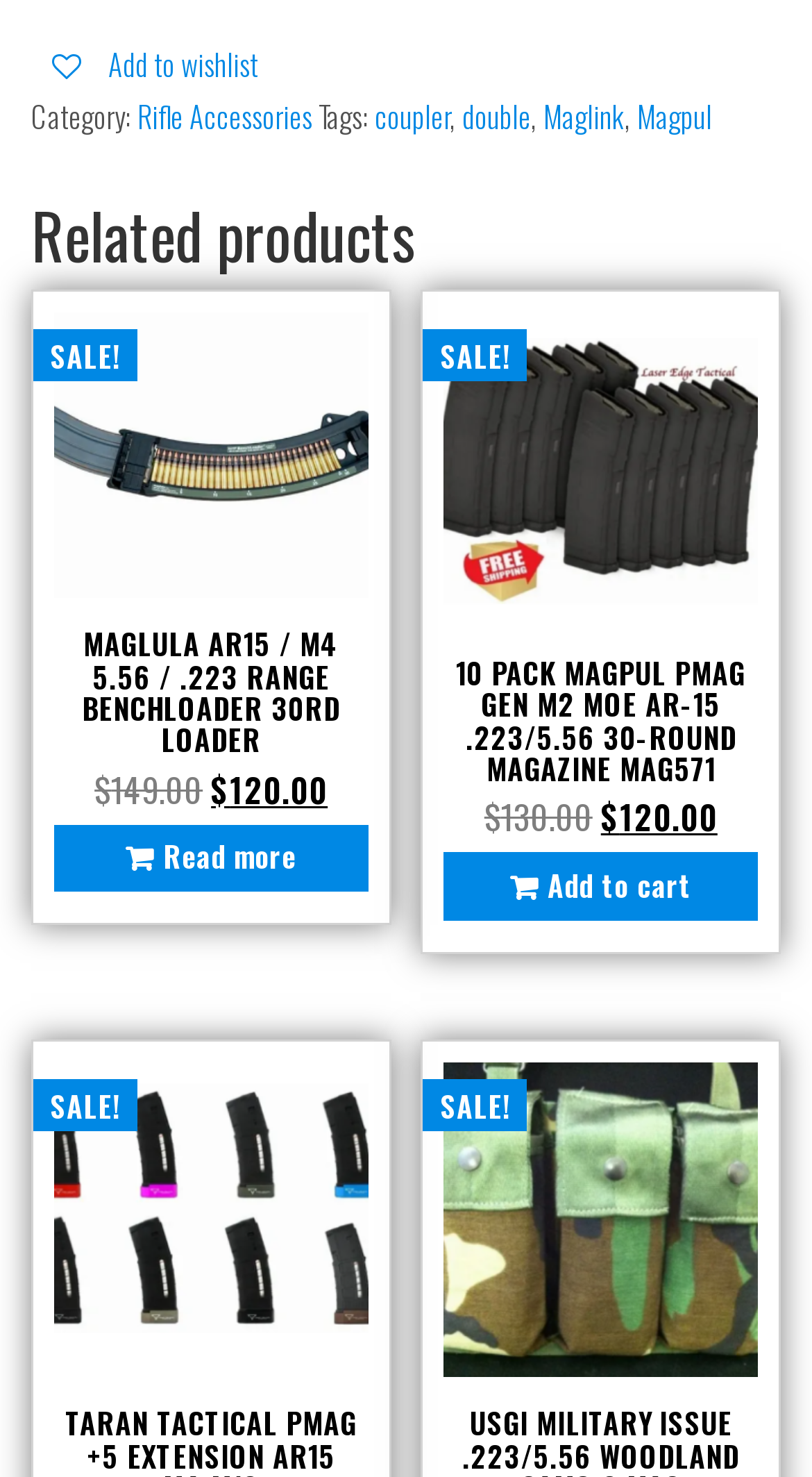Reply to the question with a single word or phrase:
How many tags are associated with the products?

4